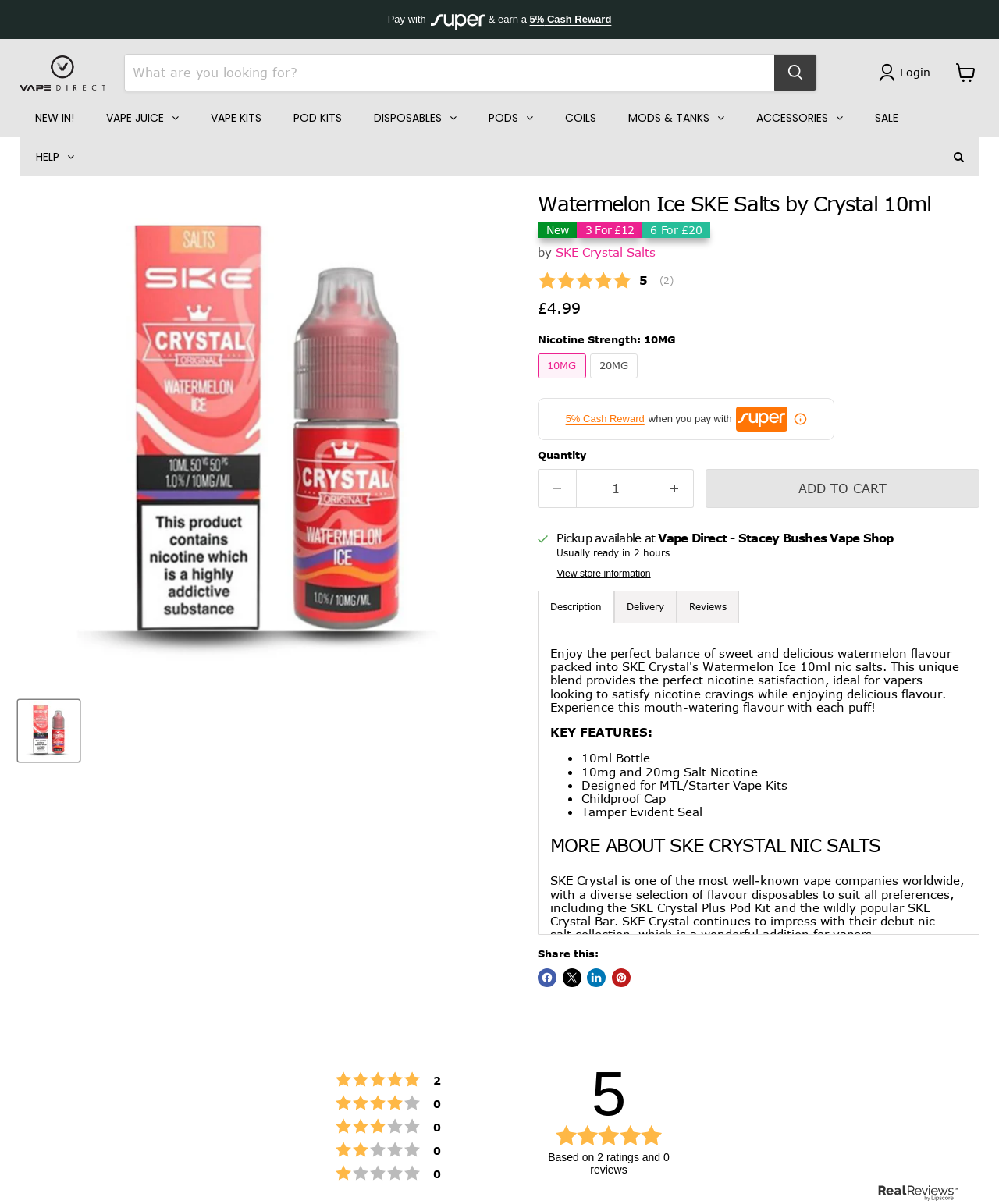What is the name of the product?
Using the image, answer in one word or phrase.

Watermelon Ice SKE Salts by Crystal 10ml